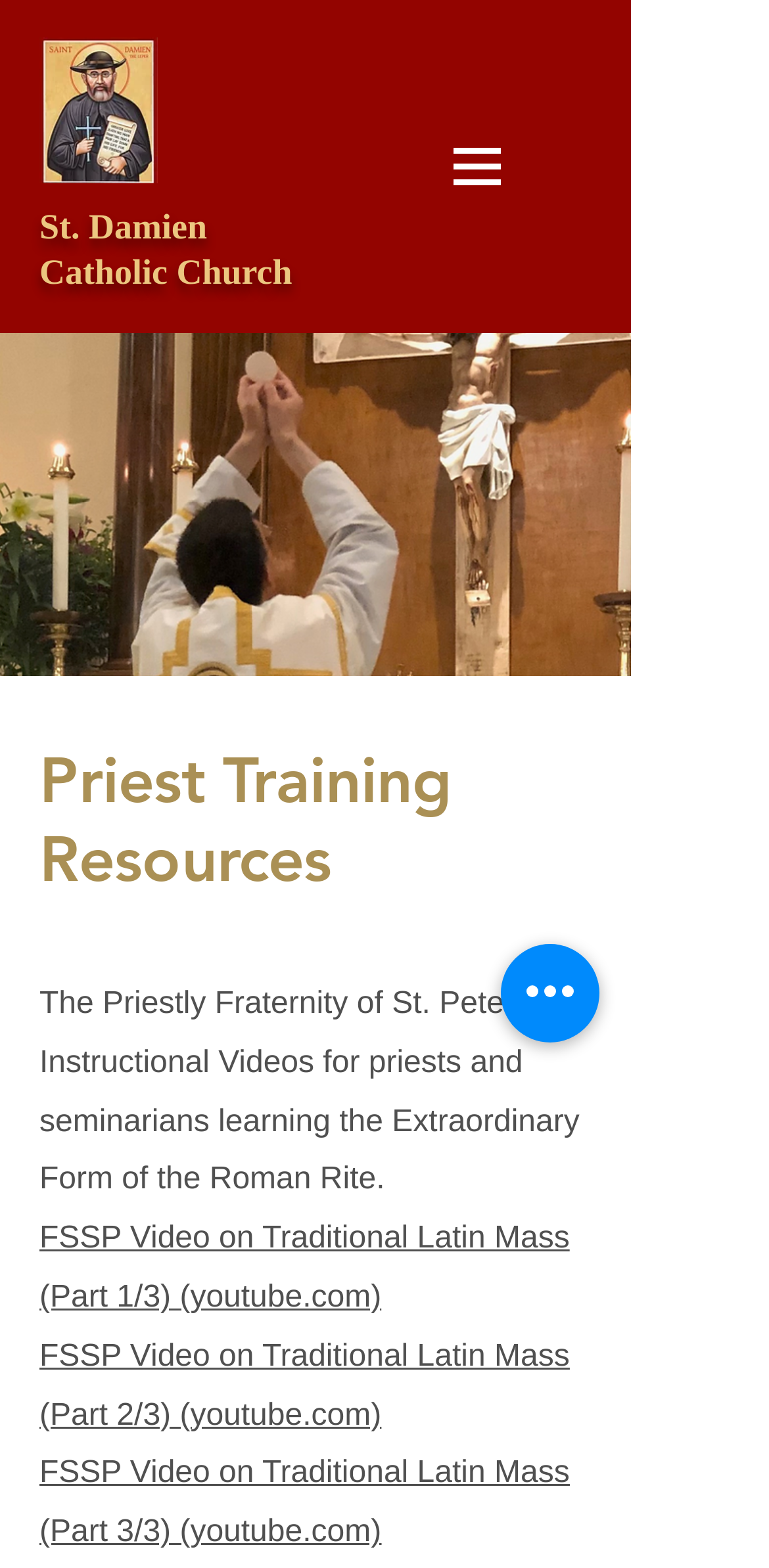Explain the webpage in detail.

The webpage is about Priest Training Resources related to St. Damien Catholic Church. At the top left, there is a navigation menu labeled "Site" with a button that has a popup menu. The button is accompanied by a small image. 

Below the navigation menu, there is a large image on the left side, taking up about a quarter of the screen width, with a heading "St. Damien Catholic Church" placed next to it. 

Under the heading, there is a subheading "Priest Training Resources" that spans almost the entire screen width. 

Below the subheading, there are three links to YouTube videos, each labeled as "FSSP Video on Traditional Latin Mass" with different part numbers (1/3, 2/3, and 3/3). These links are stacked vertically, taking up about half of the screen height.

On the right side, near the bottom, there is a button labeled "Quick actions".